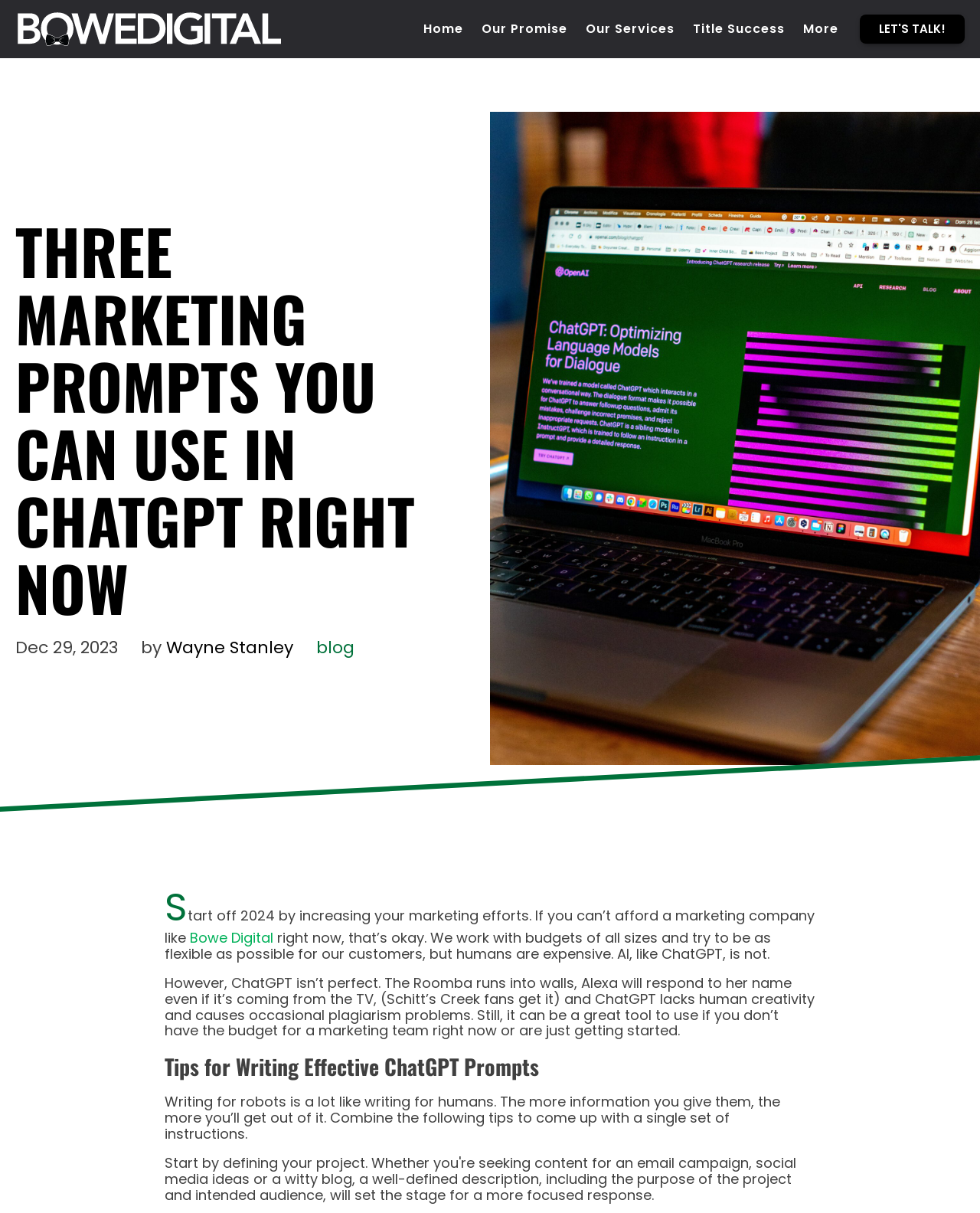Determine the bounding box coordinates for the area you should click to complete the following instruction: "Click on the 'Bowe Digital' link at the top left".

[0.016, 0.009, 0.289, 0.039]